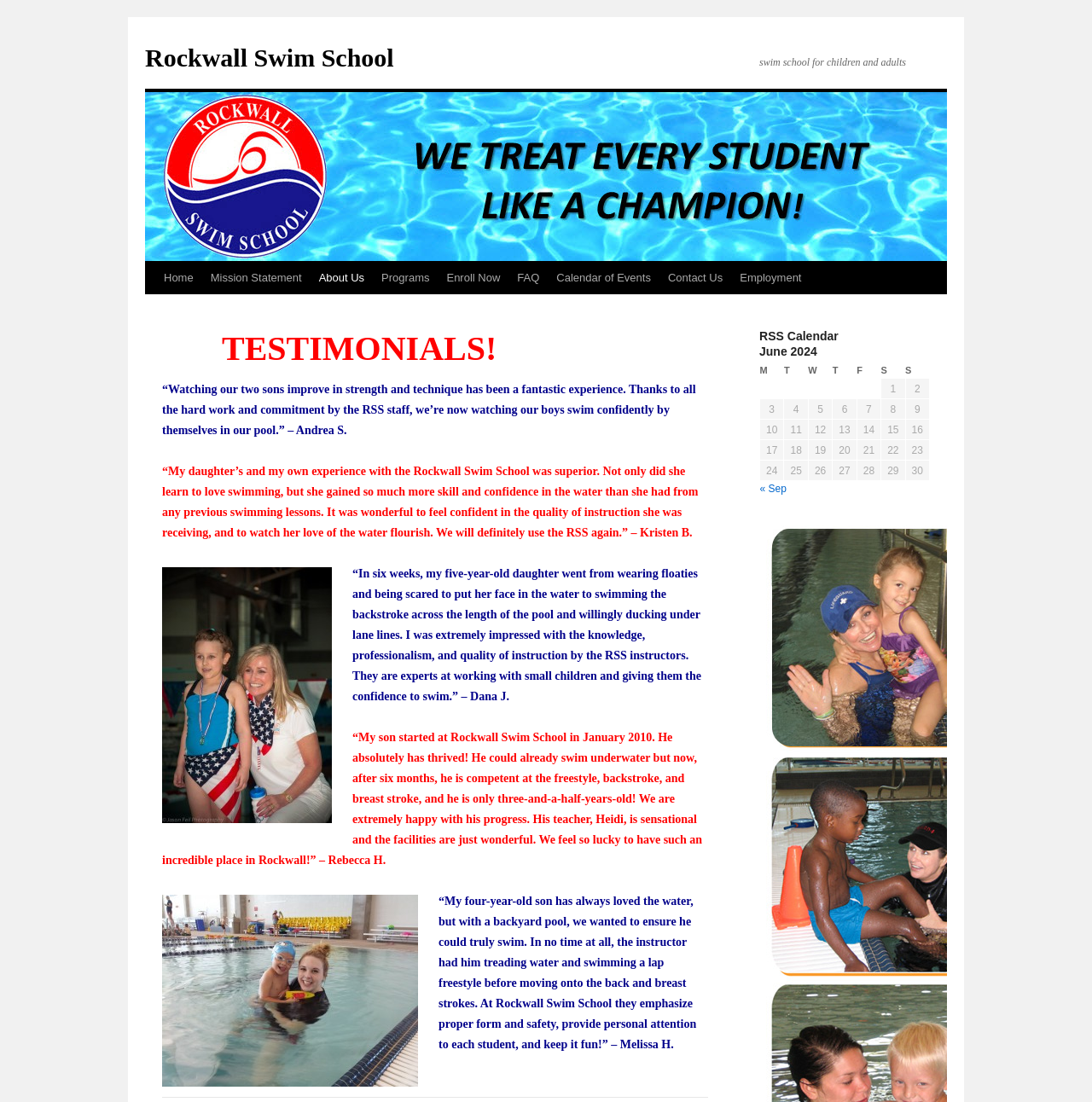Predict the bounding box coordinates of the area that should be clicked to accomplish the following instruction: "View the 'TESTIMONIALS!' section". The bounding box coordinates should consist of four float numbers between 0 and 1, i.e., [left, top, right, bottom].

[0.203, 0.299, 0.455, 0.334]